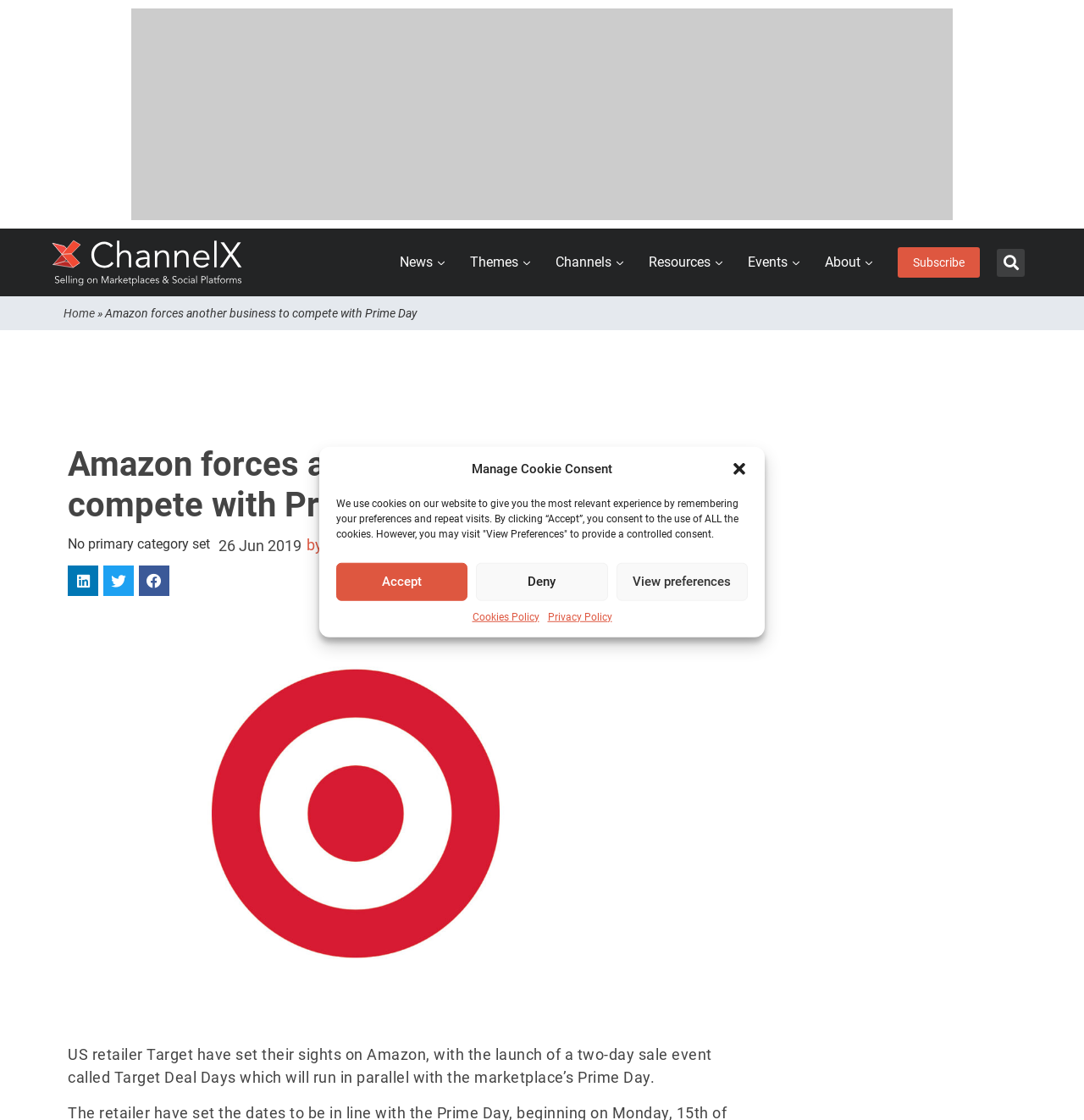Locate the UI element described by aria-label="Share on linkedin" in the provided webpage screenshot. Return the bounding box coordinates in the format (top-left x, top-left y, bottom-right x, bottom-right y), ensuring all values are between 0 and 1.

[0.062, 0.505, 0.091, 0.532]